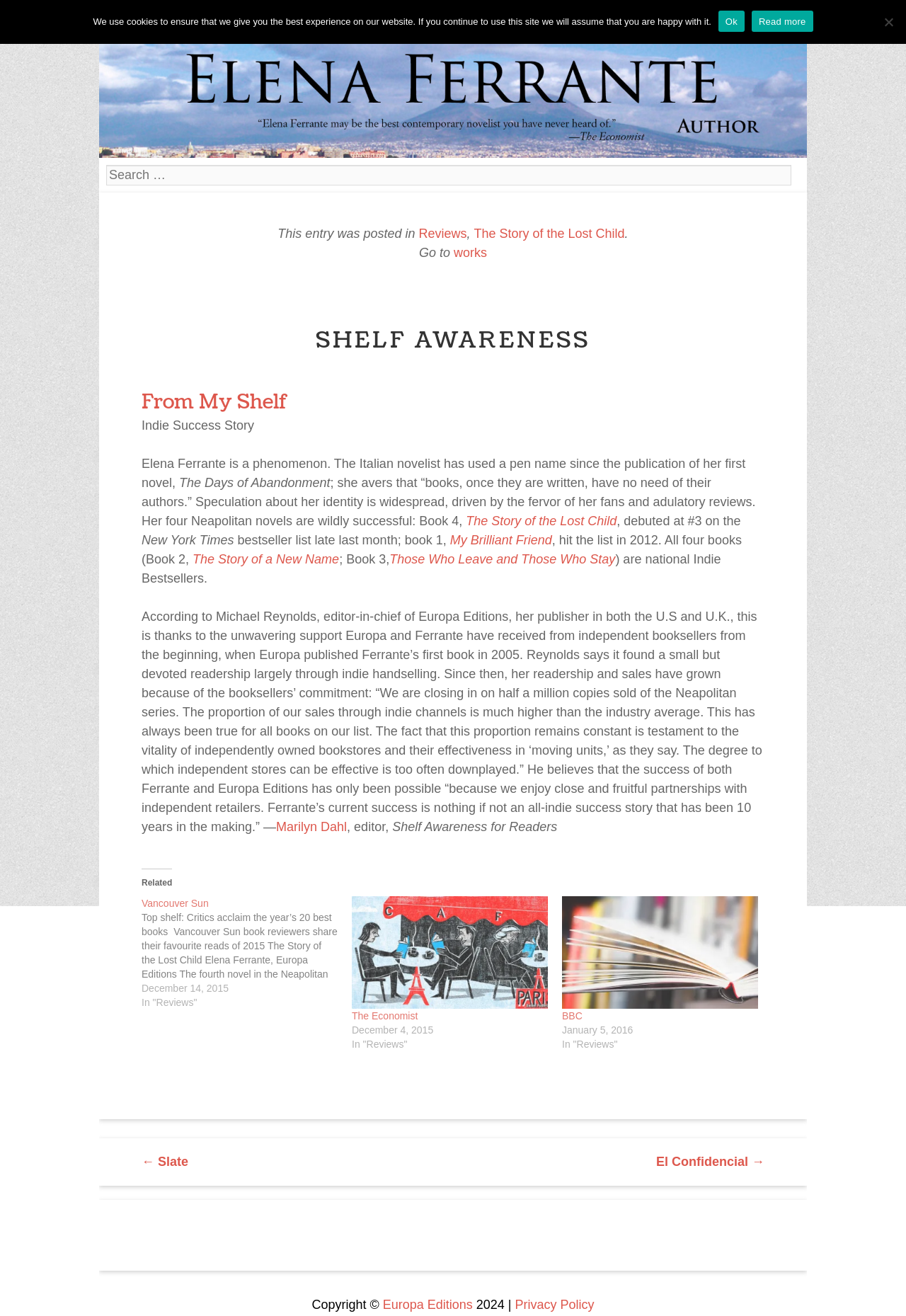Specify the bounding box coordinates of the area that needs to be clicked to achieve the following instruction: "Read the news about Elena Ferrante".

[0.222, 0.0, 0.276, 0.026]